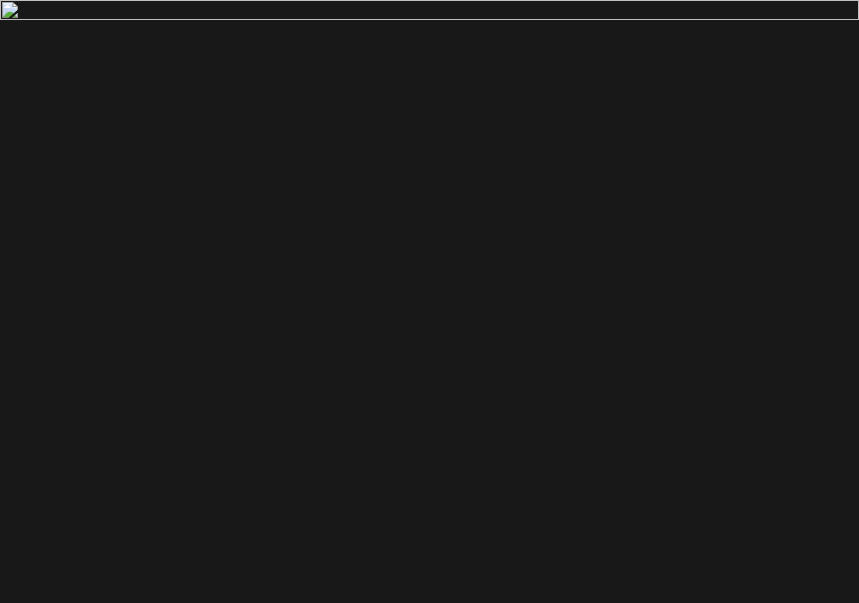Describe the image with as much detail as possible.

The image, positioned prominently on the page, illustrates a graphical representation relevant to the discussion of build times. Below the image, there's a detailed explanation stating that the break in the graph corresponds to a time when the Mozilla central repository was closed due to a PGO (Profile-Guided Optimization) link failure. The accompanying text highlights the significant changes following the introduction of new builders on February 22nd, indicating a marked drop in average end-to-end times for win32 builds, from 4 hours and 9 minutes to 3 hours and 2 minutes. This data visualization serves as a crucial reference point for understanding the efficiency improvements in the build process.